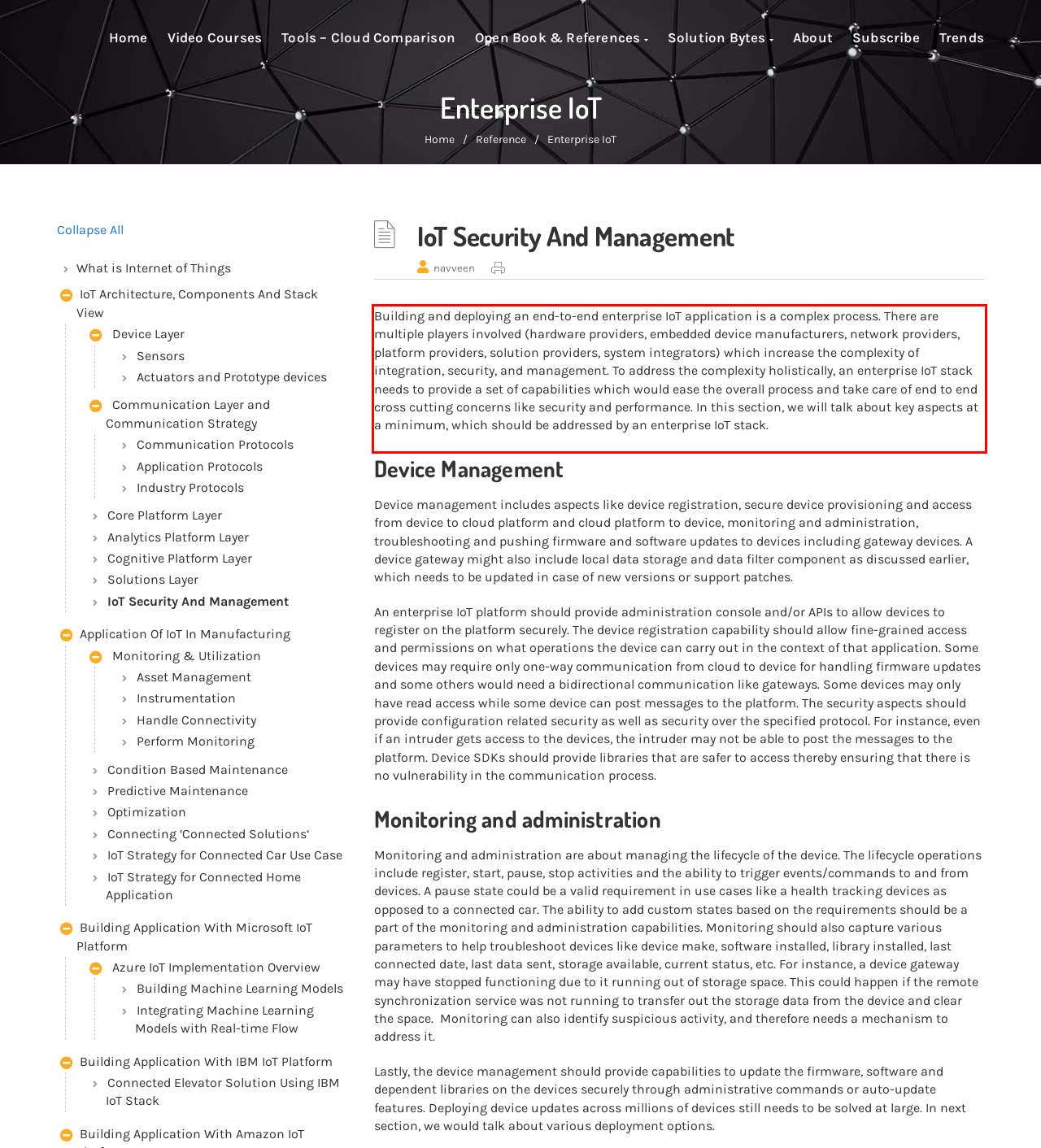Please analyze the provided webpage screenshot and perform OCR to extract the text content from the red rectangle bounding box.

Building and deploying an end-to-end enterprise IoT application is a complex process. There are multiple players involved (hardware providers, embedded device manufacturers, network providers, platform providers, solution providers, system integrators) which increase the complexity of integration, security, and management. To address the complexity holistically, an enterprise IoT stack needs to provide a set of capabilities which would ease the overall process and take care of end to end cross cutting concerns like security and performance. In this section, we will talk about key aspects at a minimum, which should be addressed by an enterprise IoT stack.